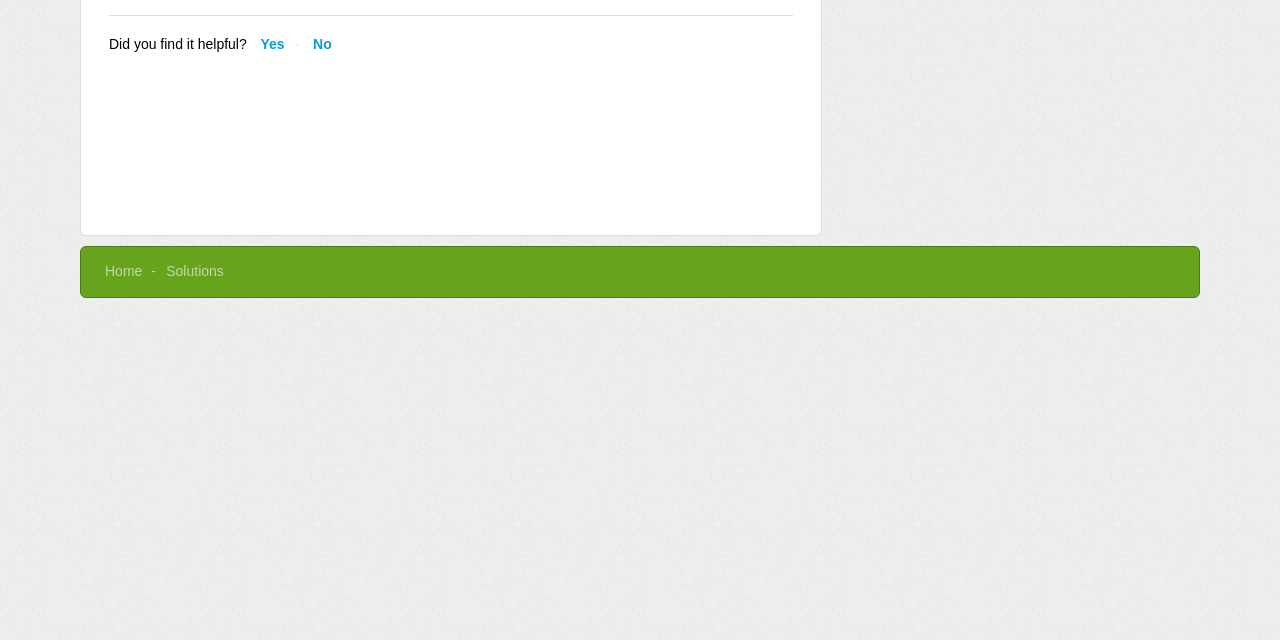Please find the bounding box for the UI element described by: "Home".

[0.082, 0.411, 0.111, 0.436]